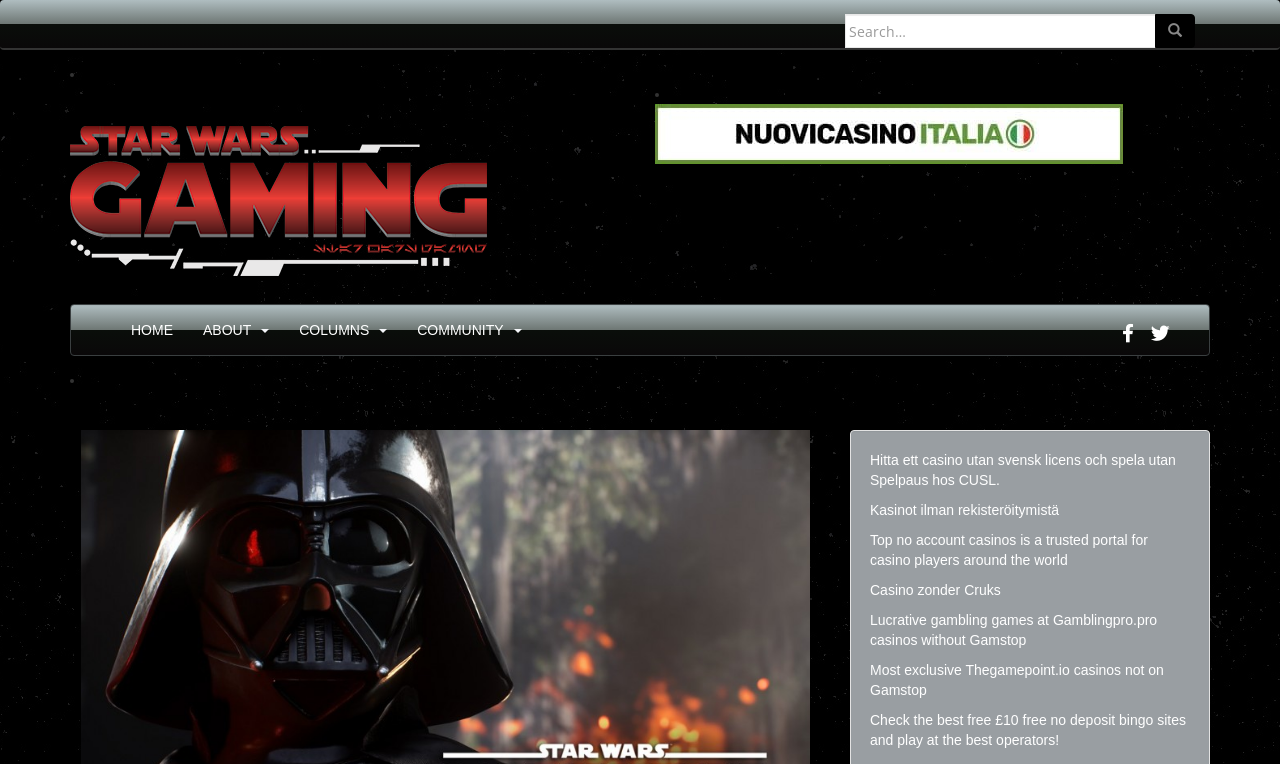Identify the bounding box coordinates of the area you need to click to perform the following instruction: "Go to Star Wars Gaming news".

[0.055, 0.251, 0.38, 0.272]